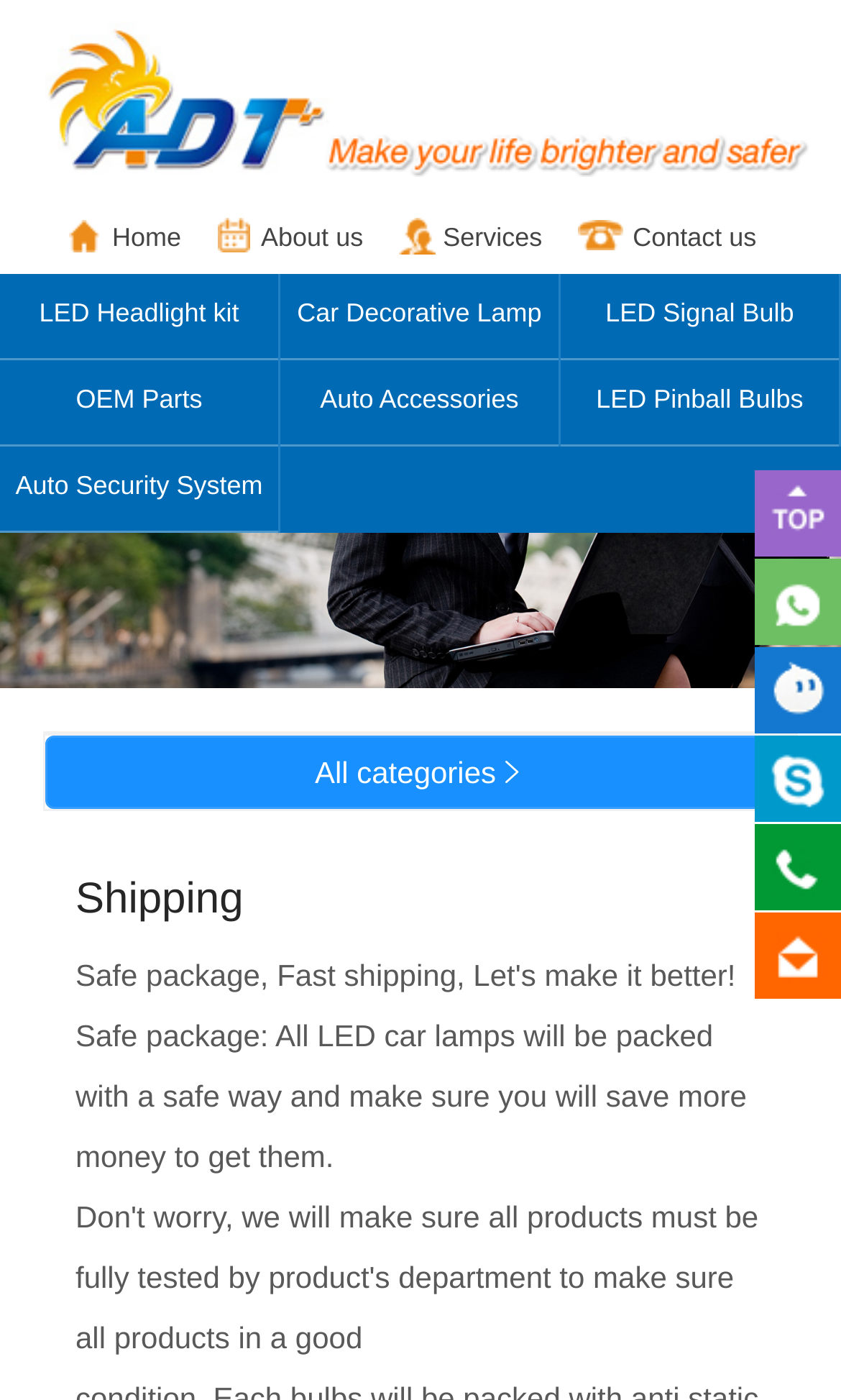Determine the bounding box coordinates in the format (top-left x, top-left y, bottom-right x, bottom-right y). Ensure all values are floating point numbers between 0 and 1. Identify the bounding box of the UI element described by: LED Headlight kit

[0.0, 0.211, 0.331, 0.237]